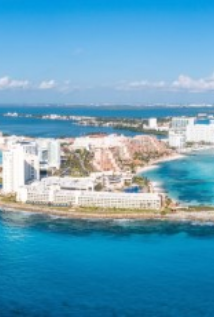What is the color of the ocean waters?
Answer with a single word or phrase, using the screenshot for reference.

Vibrant blue